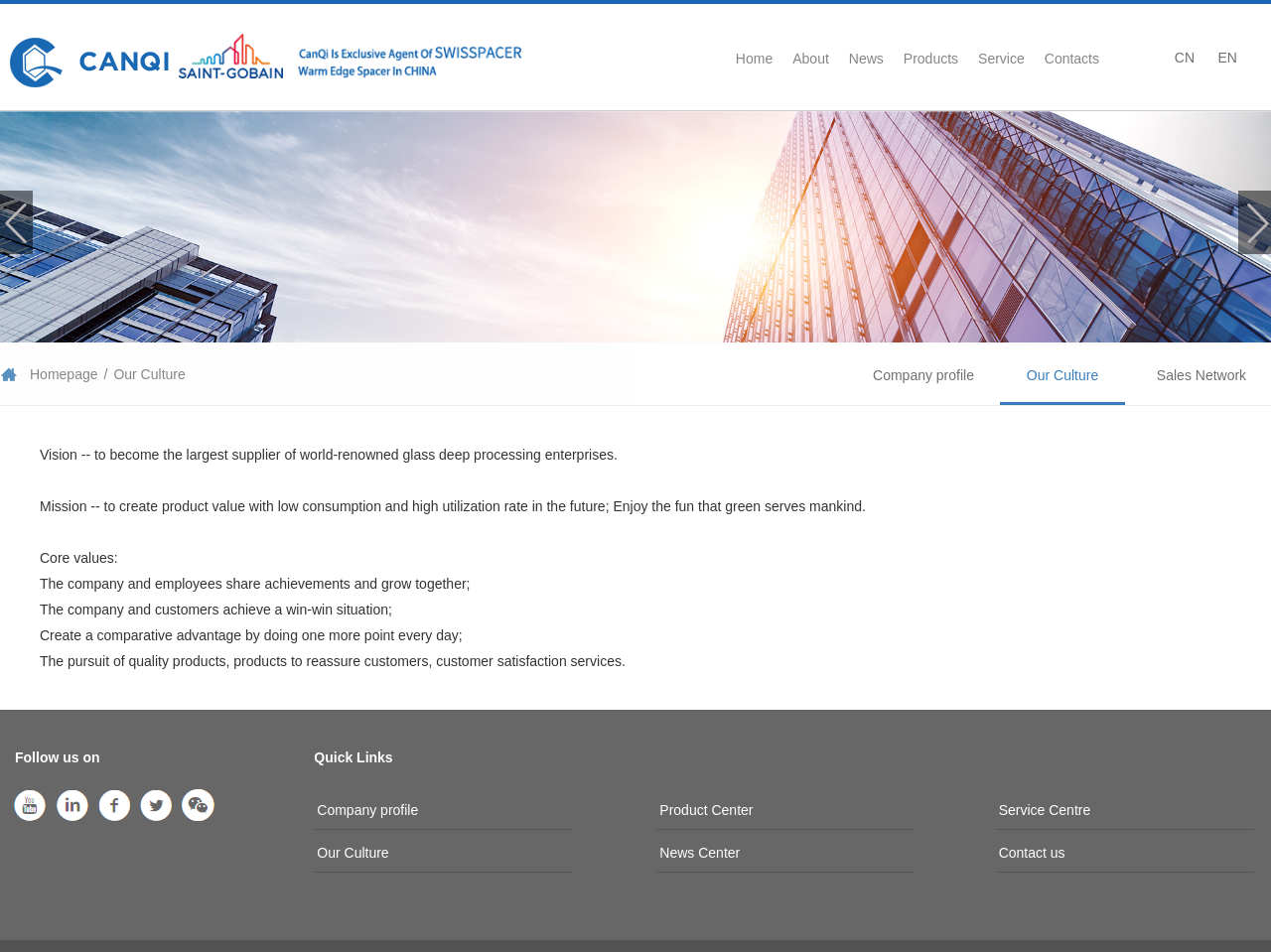Given the description of a UI element: "alt="Wechat"", identify the bounding box coordinates of the matching element in the webpage screenshot.

[0.107, 0.837, 0.139, 0.854]